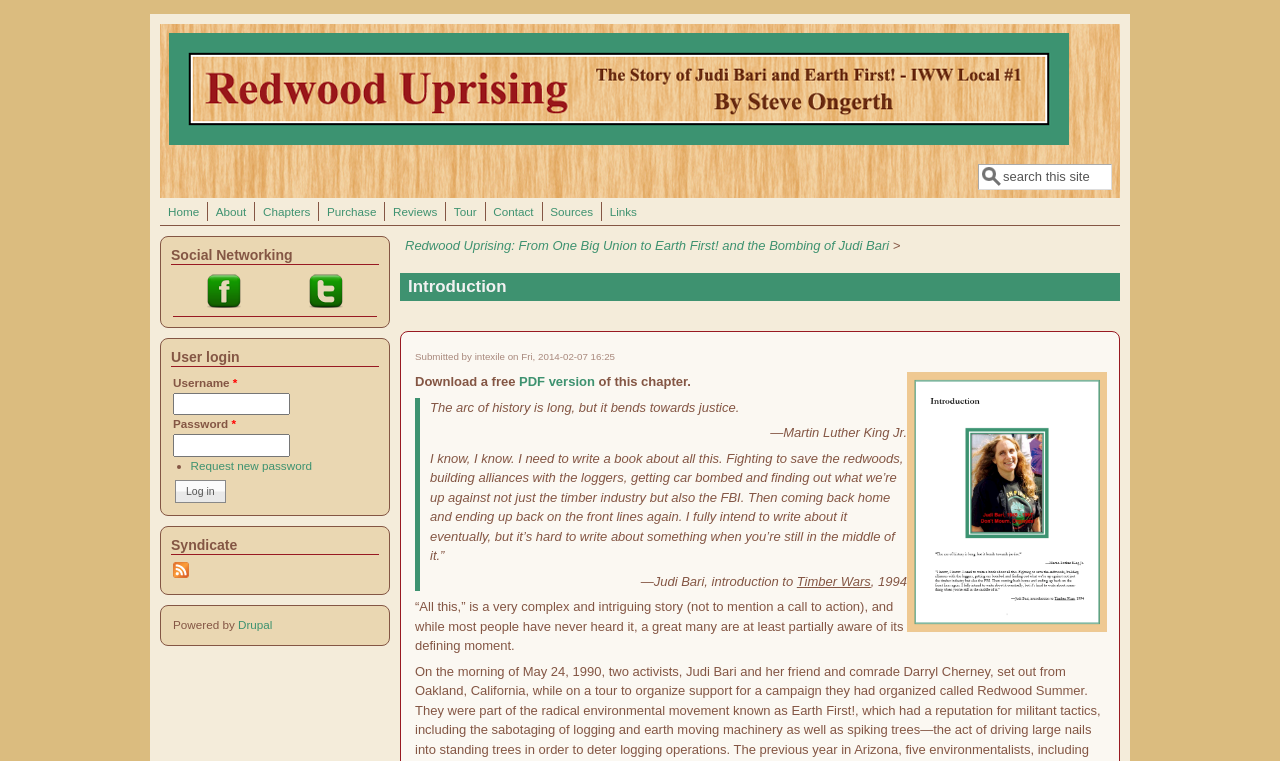Find the bounding box coordinates of the clickable region needed to perform the following instruction: "Go to Home page". The coordinates should be provided as four float numbers between 0 and 1, i.e., [left, top, right, bottom].

[0.132, 0.175, 0.835, 0.194]